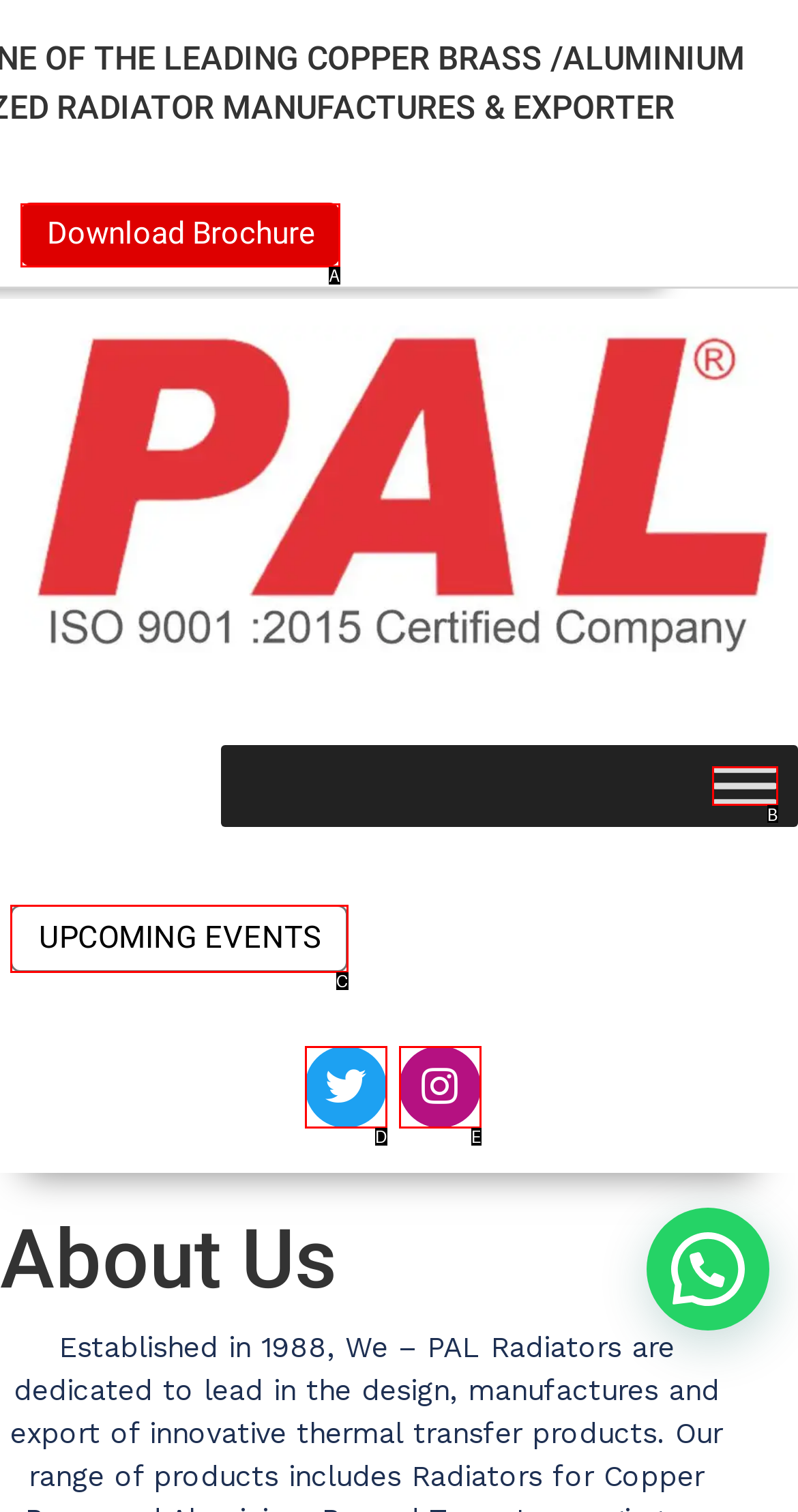Match the HTML element to the description: UPCOMING EVENTS. Answer with the letter of the correct option from the provided choices.

C